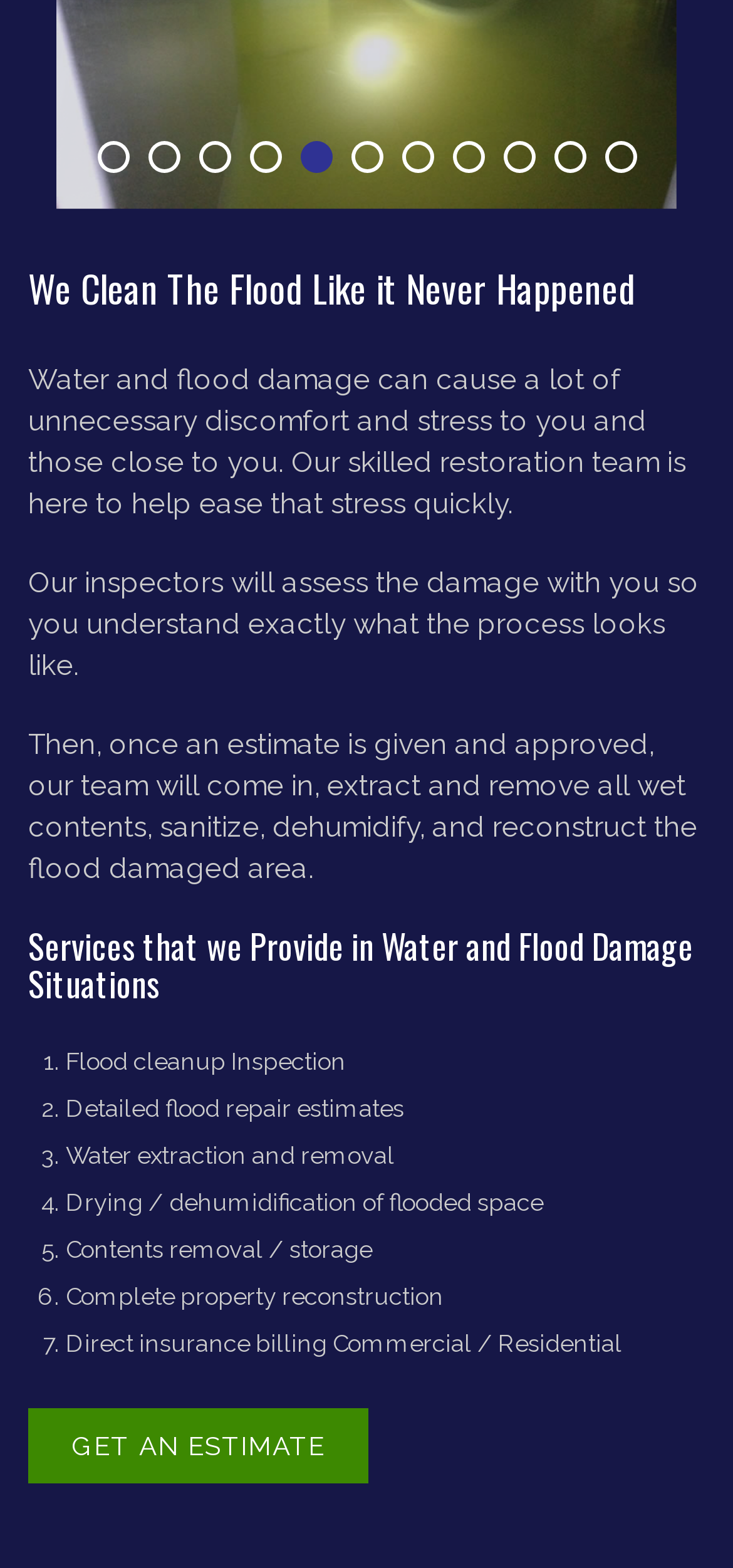Please specify the bounding box coordinates in the format (top-left x, top-left y, bottom-right x, bottom-right y), with values ranging from 0 to 1. Identify the bounding box for the UI component described as follows: 6

[0.478, 0.089, 0.522, 0.11]